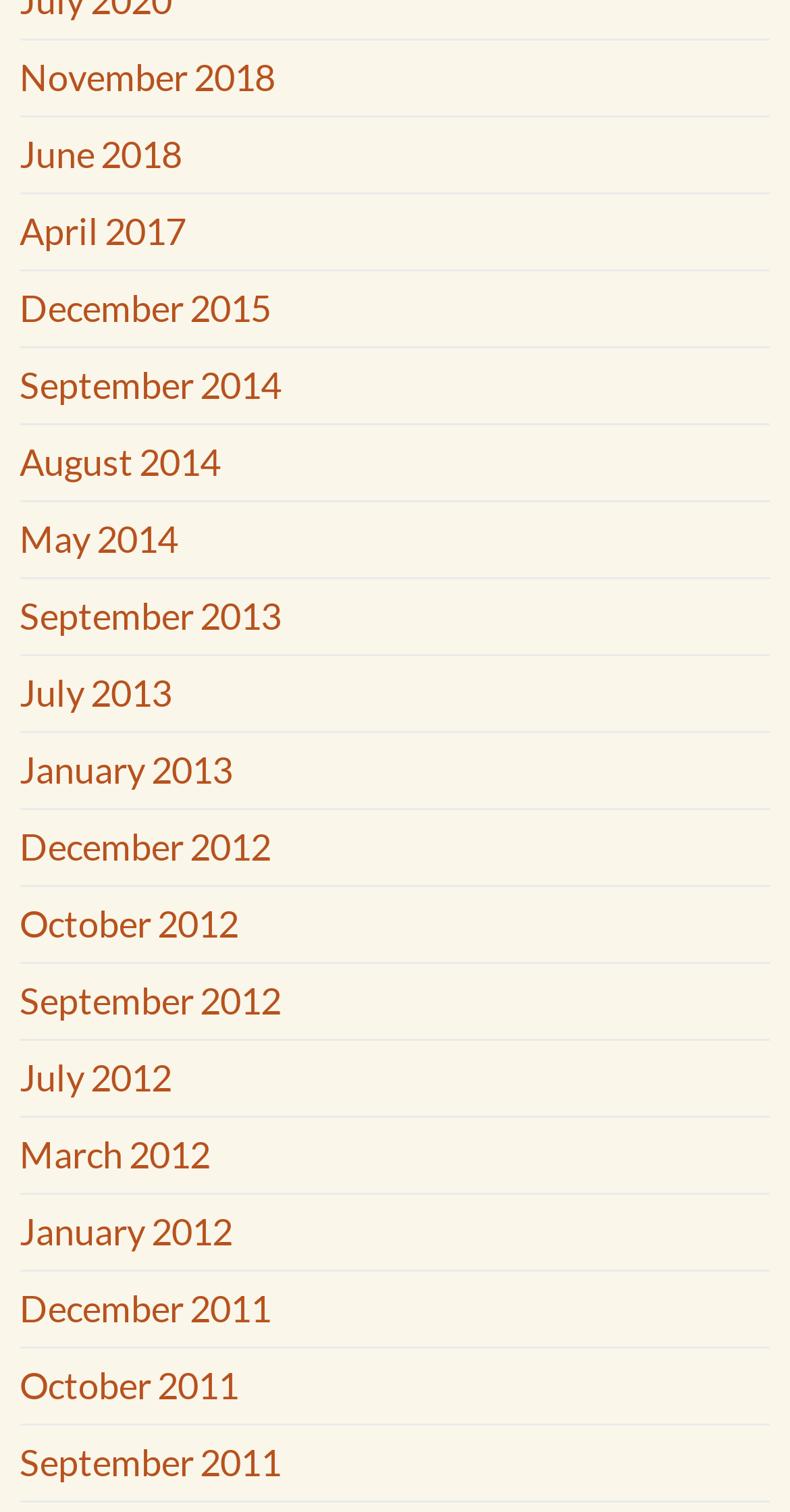Identify the bounding box coordinates of the element to click to follow this instruction: 'view November 2018'. Ensure the coordinates are four float values between 0 and 1, provided as [left, top, right, bottom].

[0.025, 0.037, 0.348, 0.066]